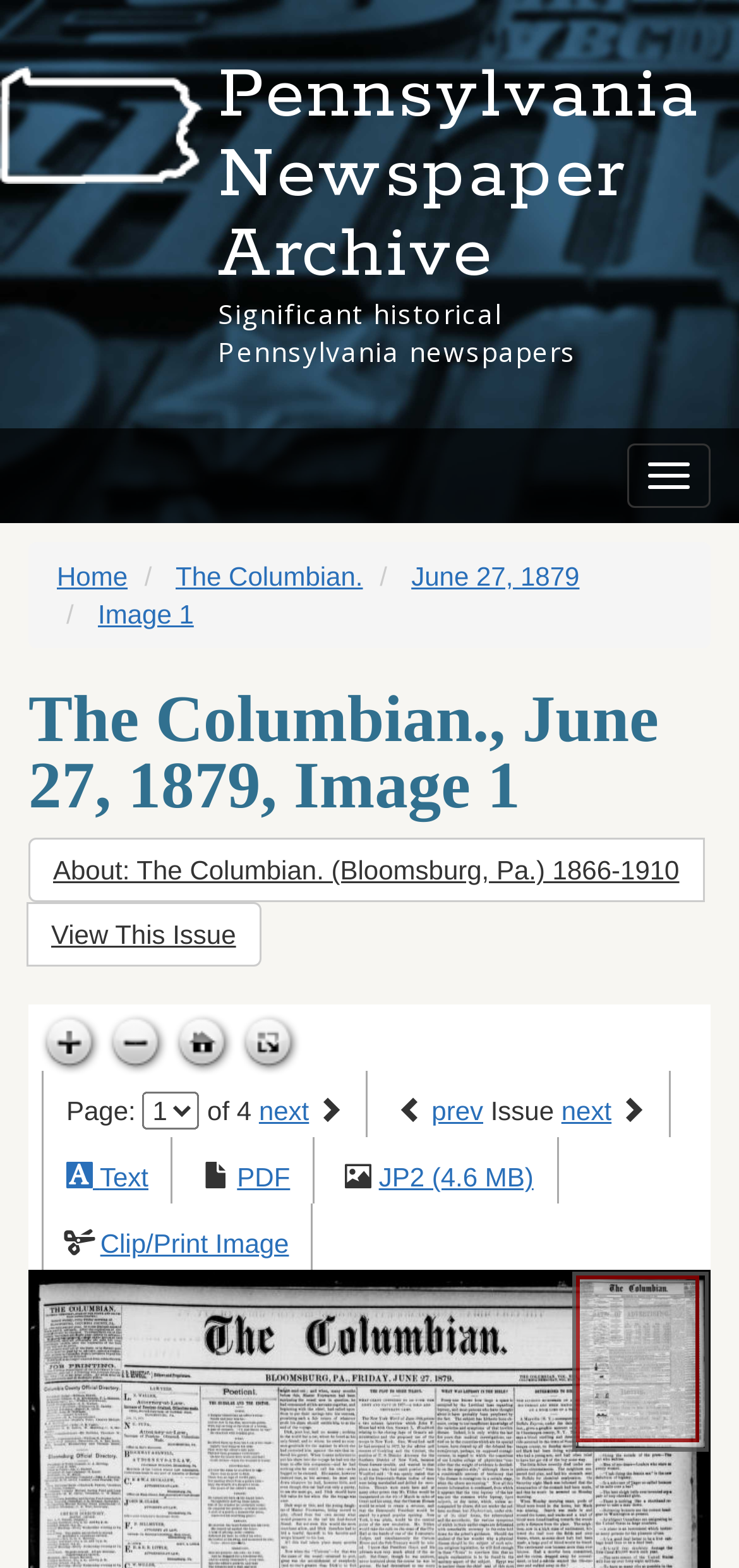Identify the bounding box for the described UI element: "Text".

[0.135, 0.741, 0.201, 0.76]